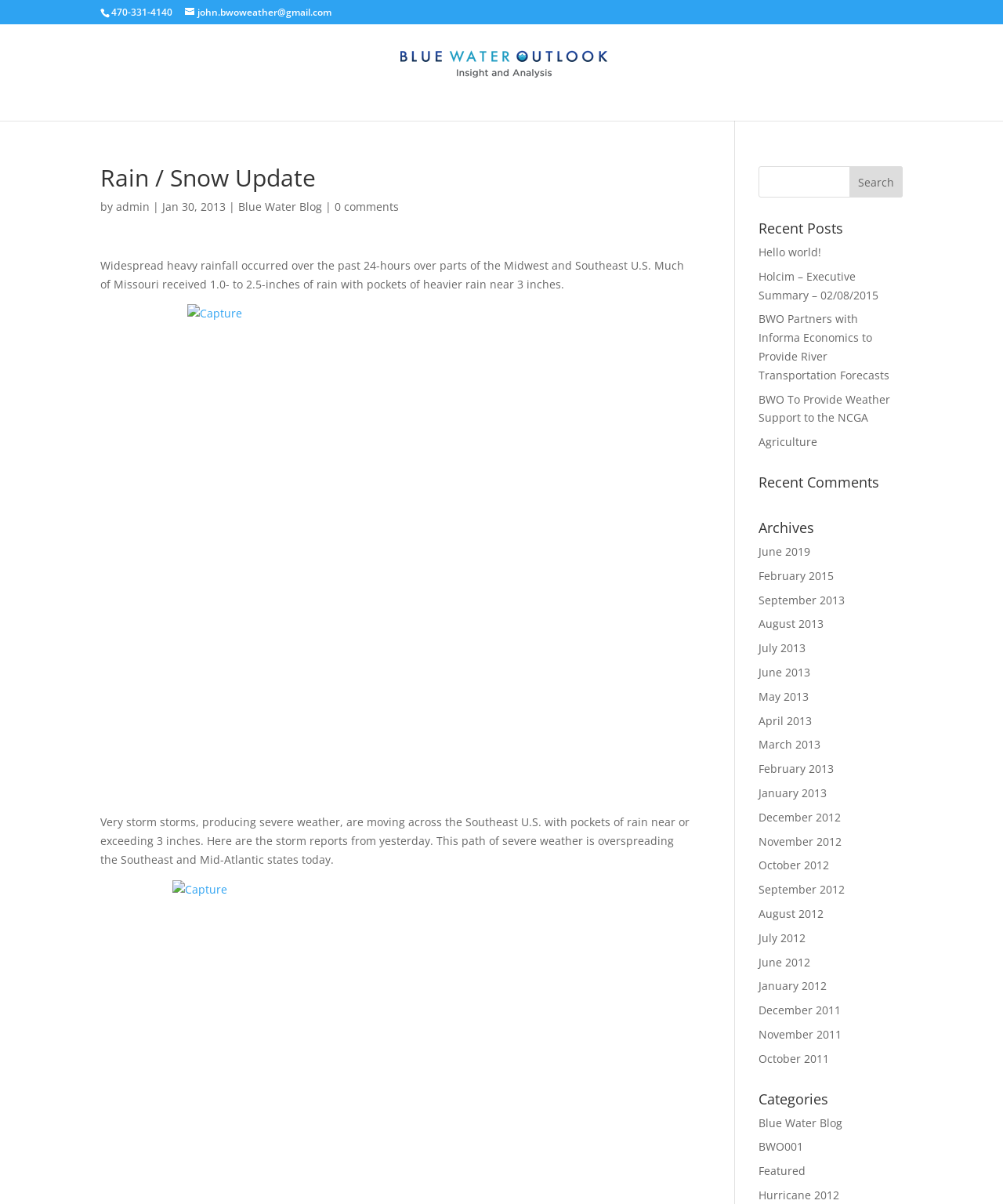Bounding box coordinates must be specified in the format (top-left x, top-left y, bottom-right x, bottom-right y). All values should be floating point numbers between 0 and 1. What are the bounding box coordinates of the UI element described as: alt="Blue Water Outlook"

[0.384, 0.045, 0.619, 0.058]